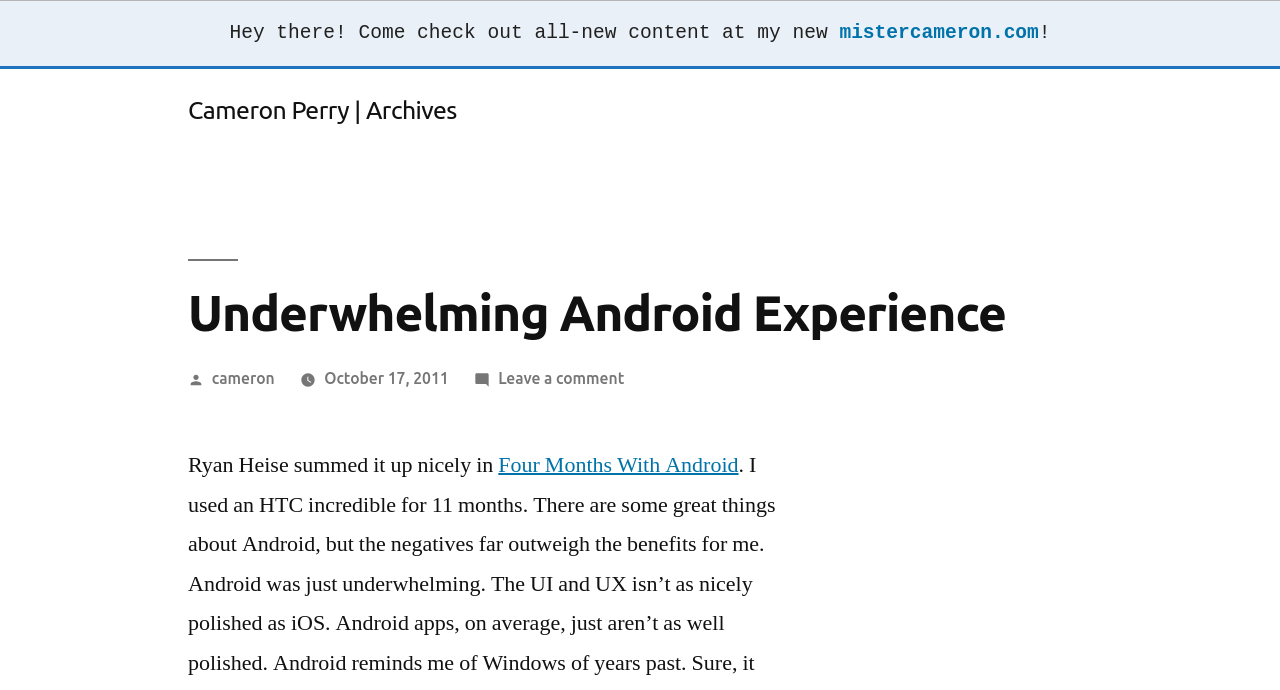Provide the bounding box coordinates, formatted as (top-left x, top-left y, bottom-right x, bottom-right y), with all values being floating point numbers between 0 and 1. Identify the bounding box of the UI element that matches the description: October 17, 2011

[0.253, 0.535, 0.351, 0.561]